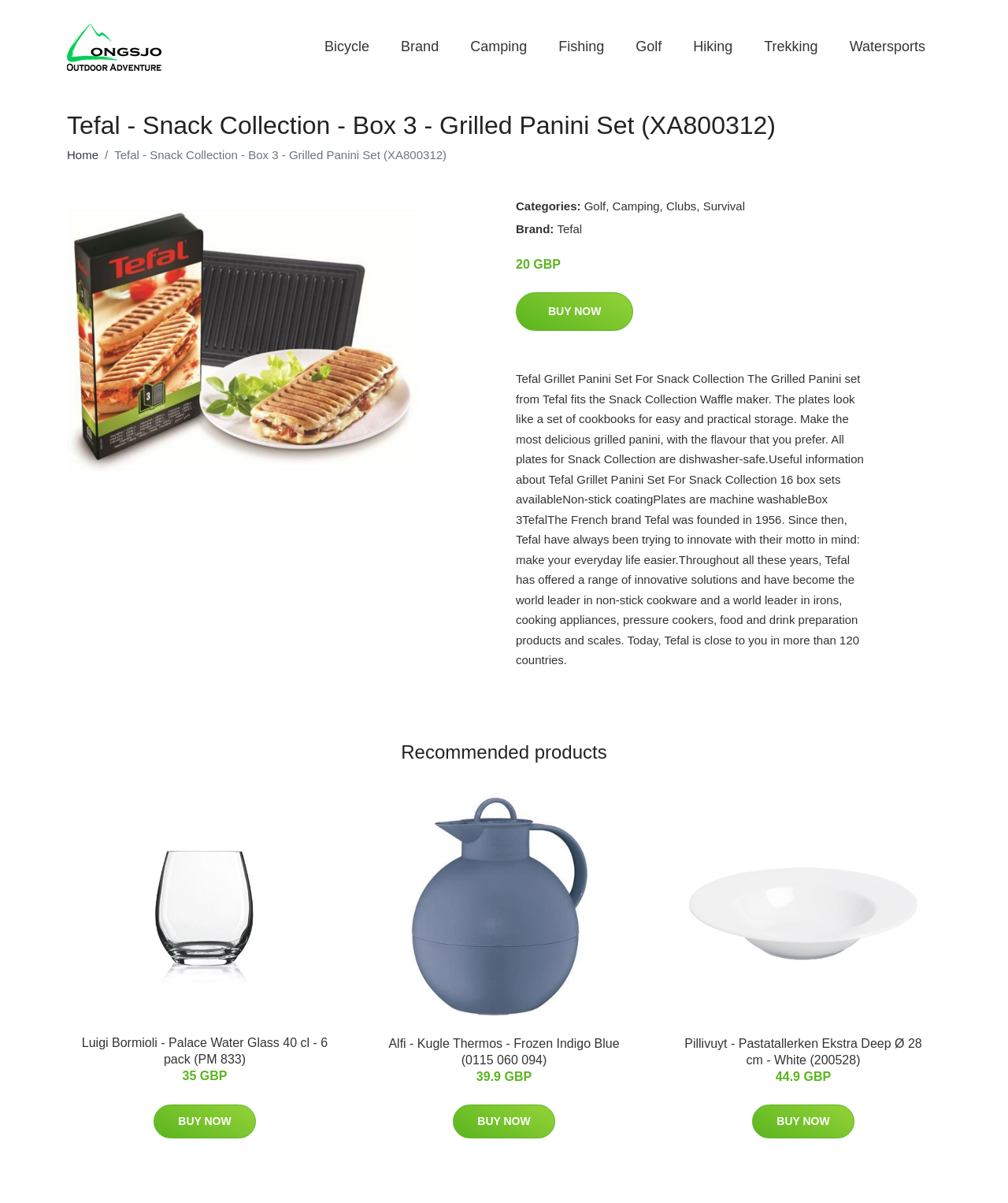Find the bounding box coordinates of the clickable area that will achieve the following instruction: "Explore the 'Recommended products' section".

[0.066, 0.61, 0.934, 0.636]